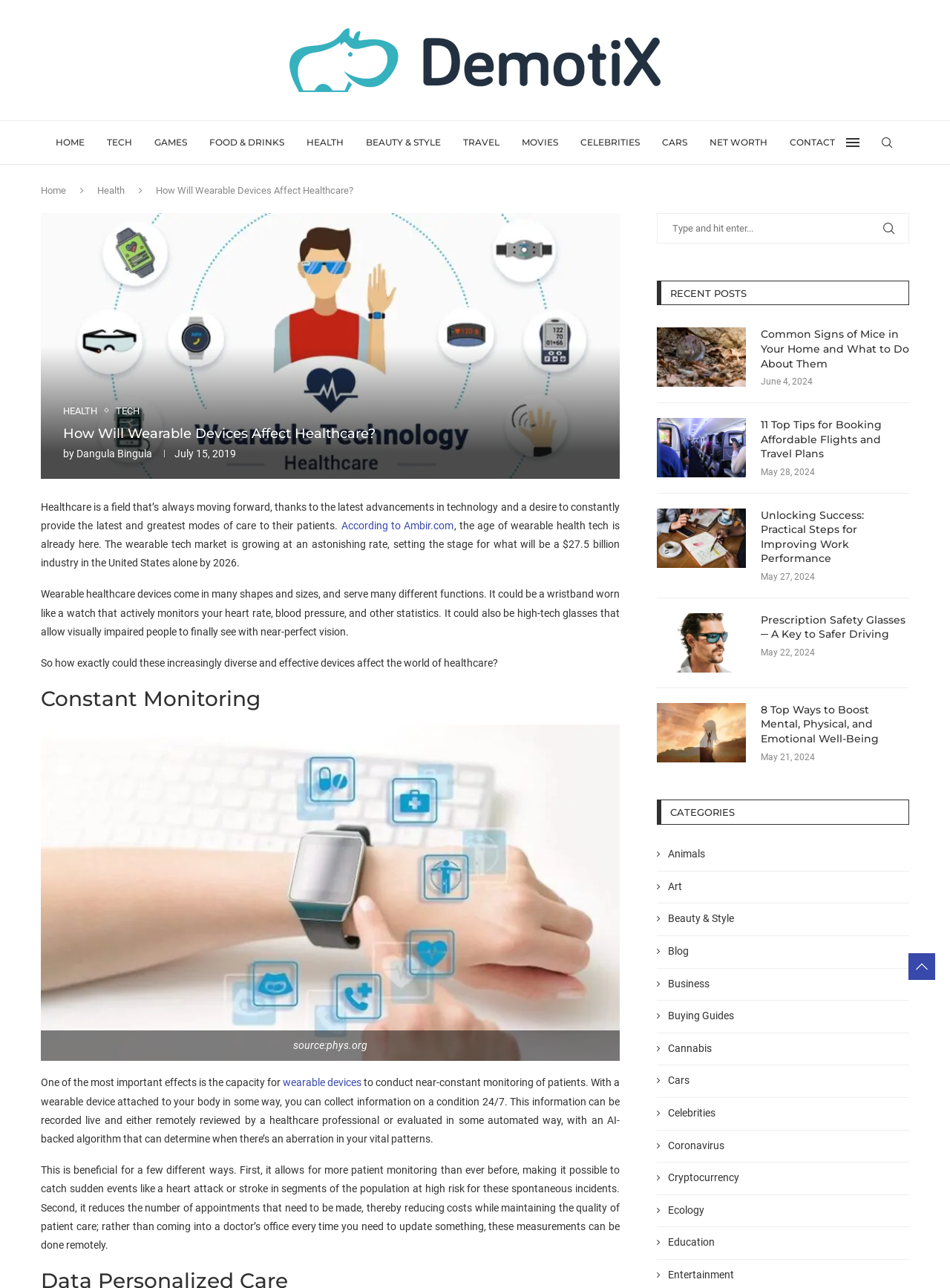Determine the coordinates of the bounding box for the clickable area needed to execute this instruction: "Click on the 'CONTACT' link".

[0.831, 0.094, 0.879, 0.127]